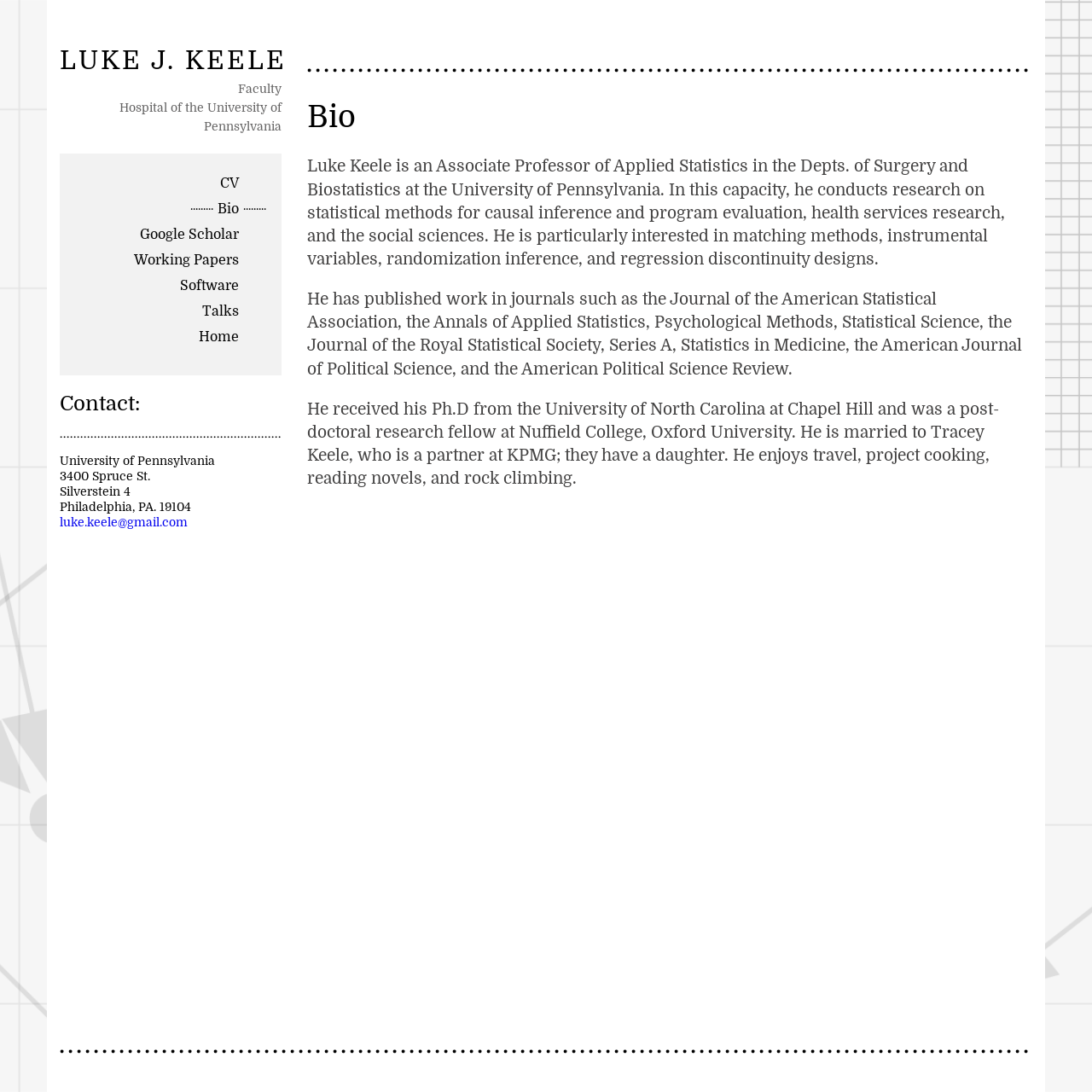Determine the bounding box coordinates of the element that should be clicked to execute the following command: "Contact via email".

[0.055, 0.472, 0.172, 0.484]